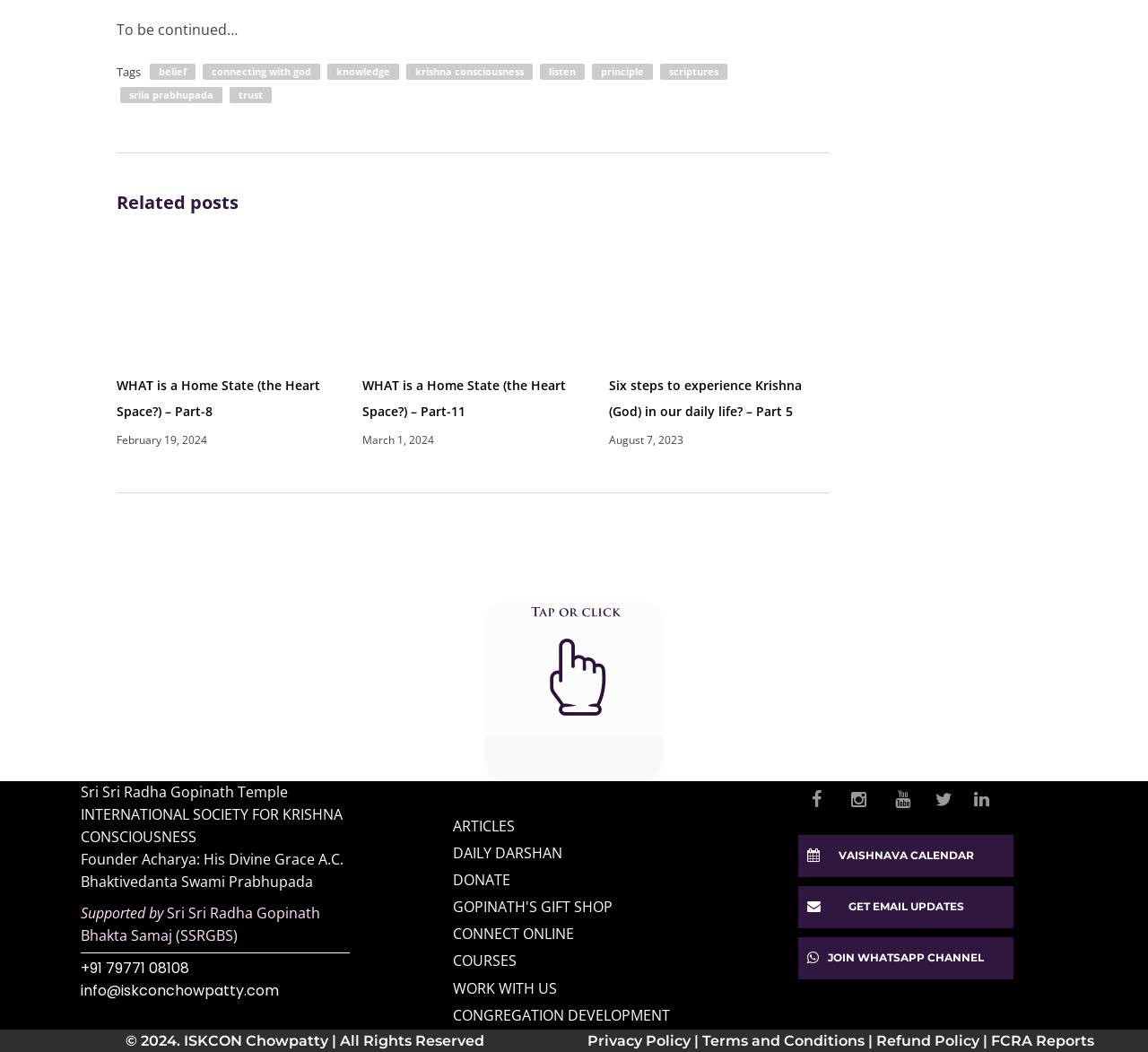Locate the bounding box coordinates of the area you need to click to fulfill this instruction: 'Read the 'Related posts' section'. The coordinates must be in the form of four float numbers ranging from 0 to 1: [left, top, right, bottom].

[0.102, 0.181, 0.723, 0.205]